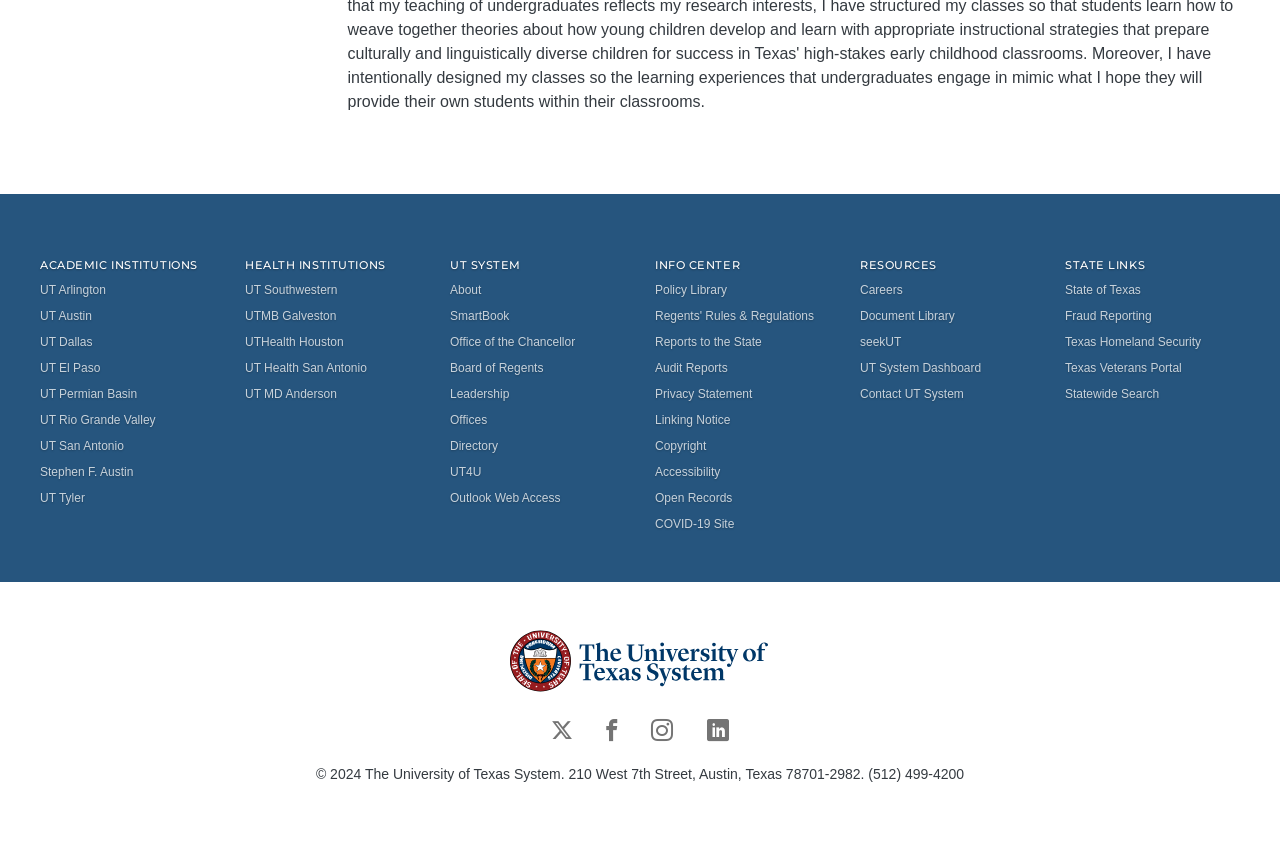What social media platforms does UT System have a presence on?
Using the image, give a concise answer in the form of a single word or short phrase.

Twitter, Facebook, Instagram, LinkedIn